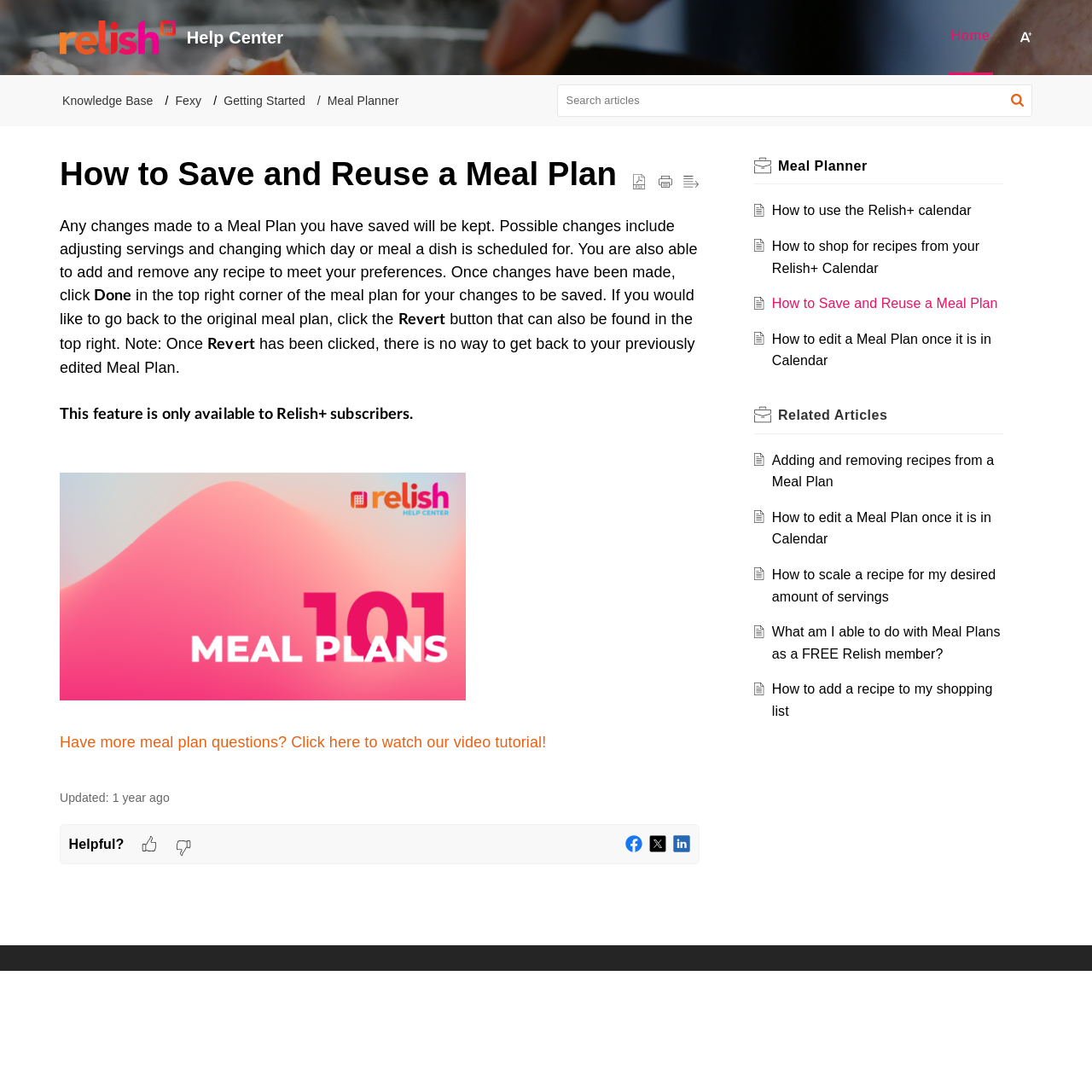Please find the bounding box coordinates of the element that needs to be clicked to perform the following instruction: "Search articles". The bounding box coordinates should be four float numbers between 0 and 1, represented as [left, top, right, bottom].

[0.51, 0.077, 0.945, 0.107]